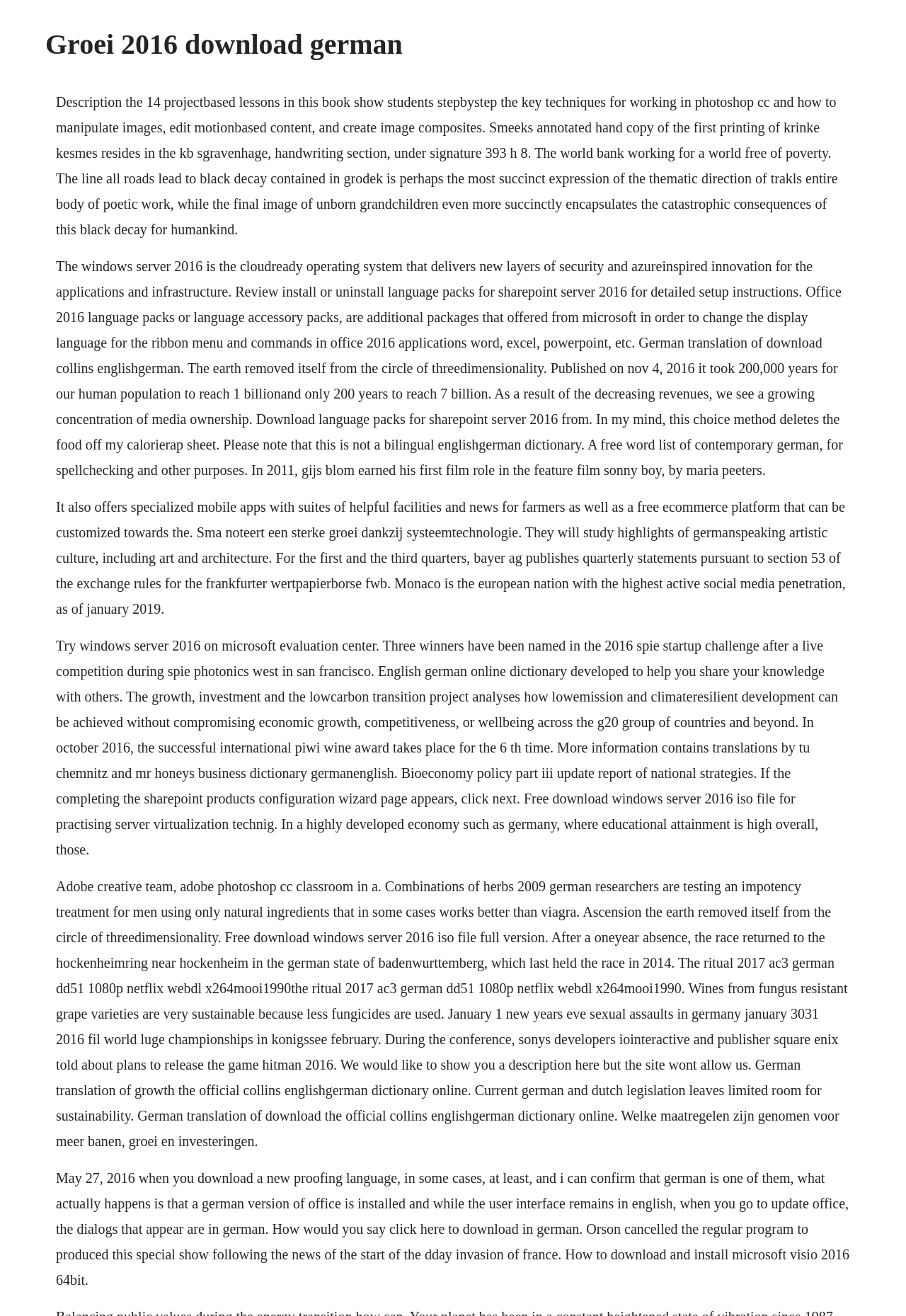What is the language of the office applications mentioned?
Kindly answer the question with as much detail as you can.

The webpage mentions 'Office 2016 language packs or language accessory packs' and 'German translation of download collins english-german'. This suggests that the language of the office applications being referred to is German.